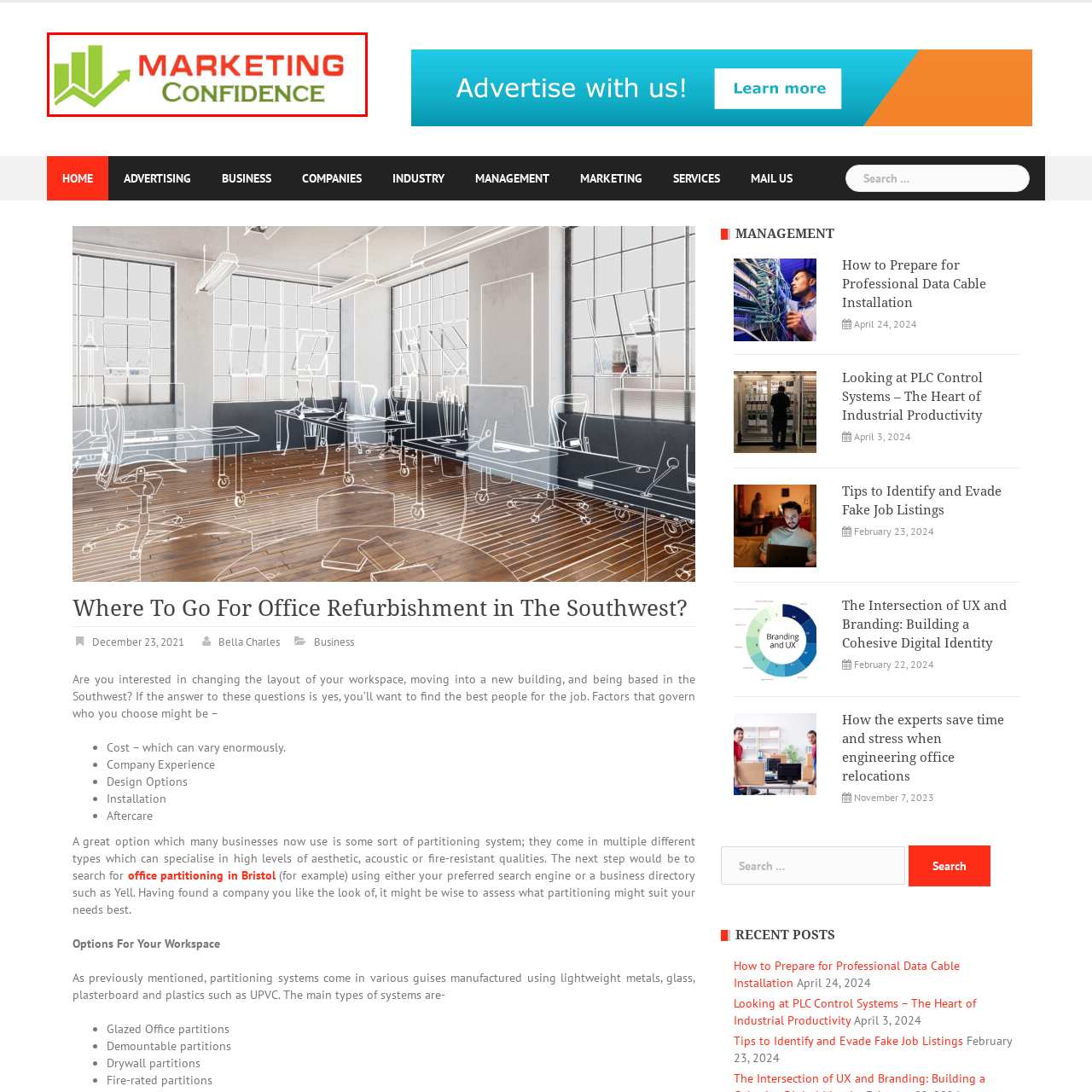What does the graphic element represent?
Observe the image highlighted by the red bounding box and answer the question comprehensively.

According to the caption, the graphic element accompanying the text is depicted as upward-pointing bars in shades of green, symbolizing progress and success in marketing endeavors, which represents growth.